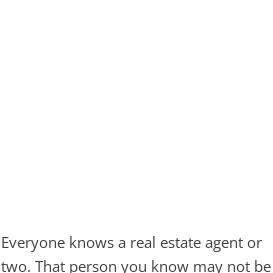Elaborate on the details you observe in the image.

The image visually supports an article discussing the nuances between real estate agents and Realtors, emphasizing the common perception surrounding these roles. The accompanying text suggests familiarity with real estate agents, hinting at a broader discussion about their varying levels of professionalism and affiliation with organizations like the National Association of Realtors (NAR). The article likely aims to educate readers about the distinct characteristics and responsibilities of real estate professionals, challenging the assumption that all agents operate under the same standards. This context is critical for individuals navigating the real estate market, ensuring they make informed decisions when choosing representation.